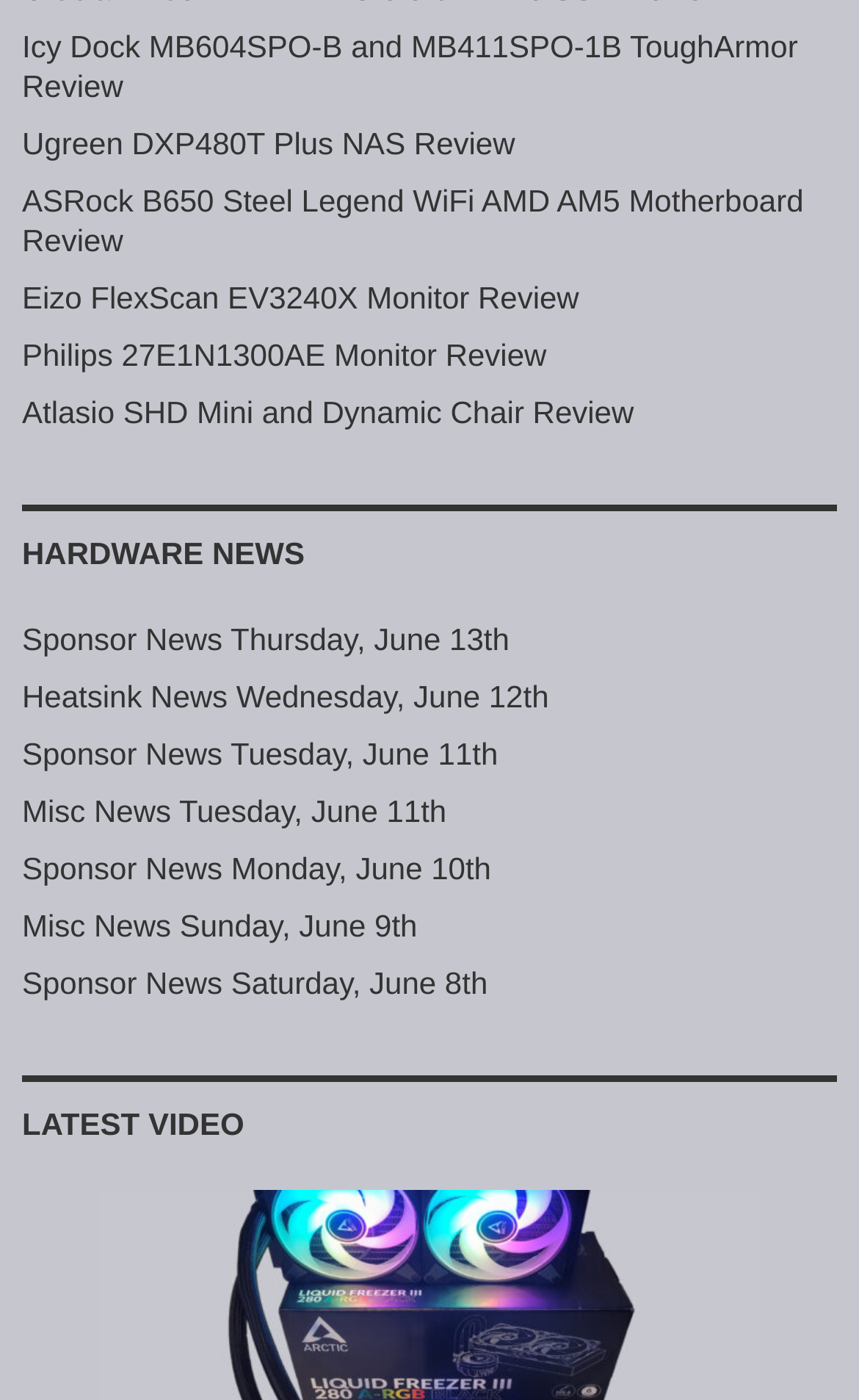Extract the bounding box of the UI element described as: "Misc News Sunday, June 9th".

[0.026, 0.649, 0.486, 0.674]